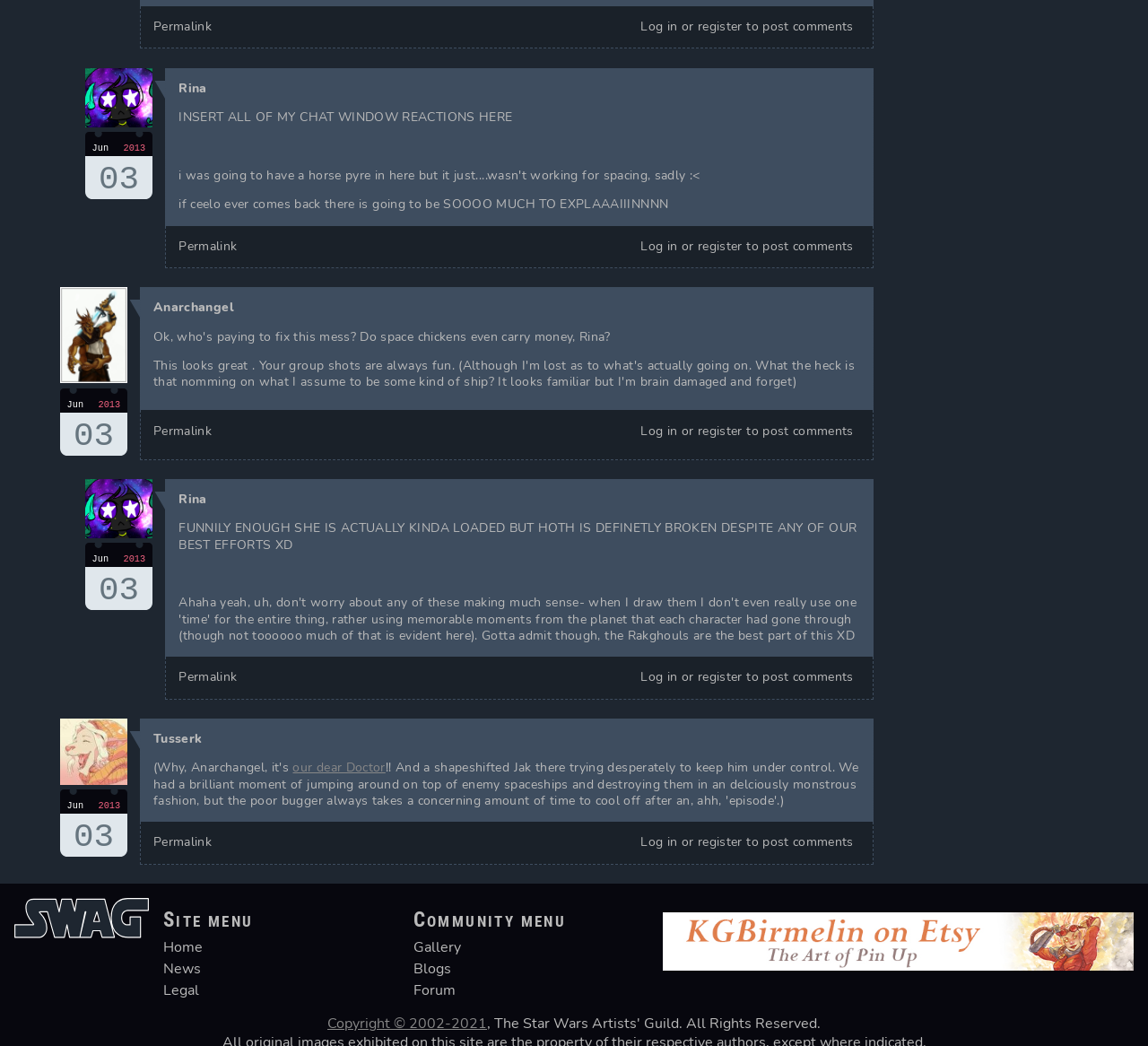Determine the bounding box coordinates of the clickable area required to perform the following instruction: "log in". The coordinates should be represented as four float numbers between 0 and 1: [left, top, right, bottom].

[0.558, 0.017, 0.59, 0.034]